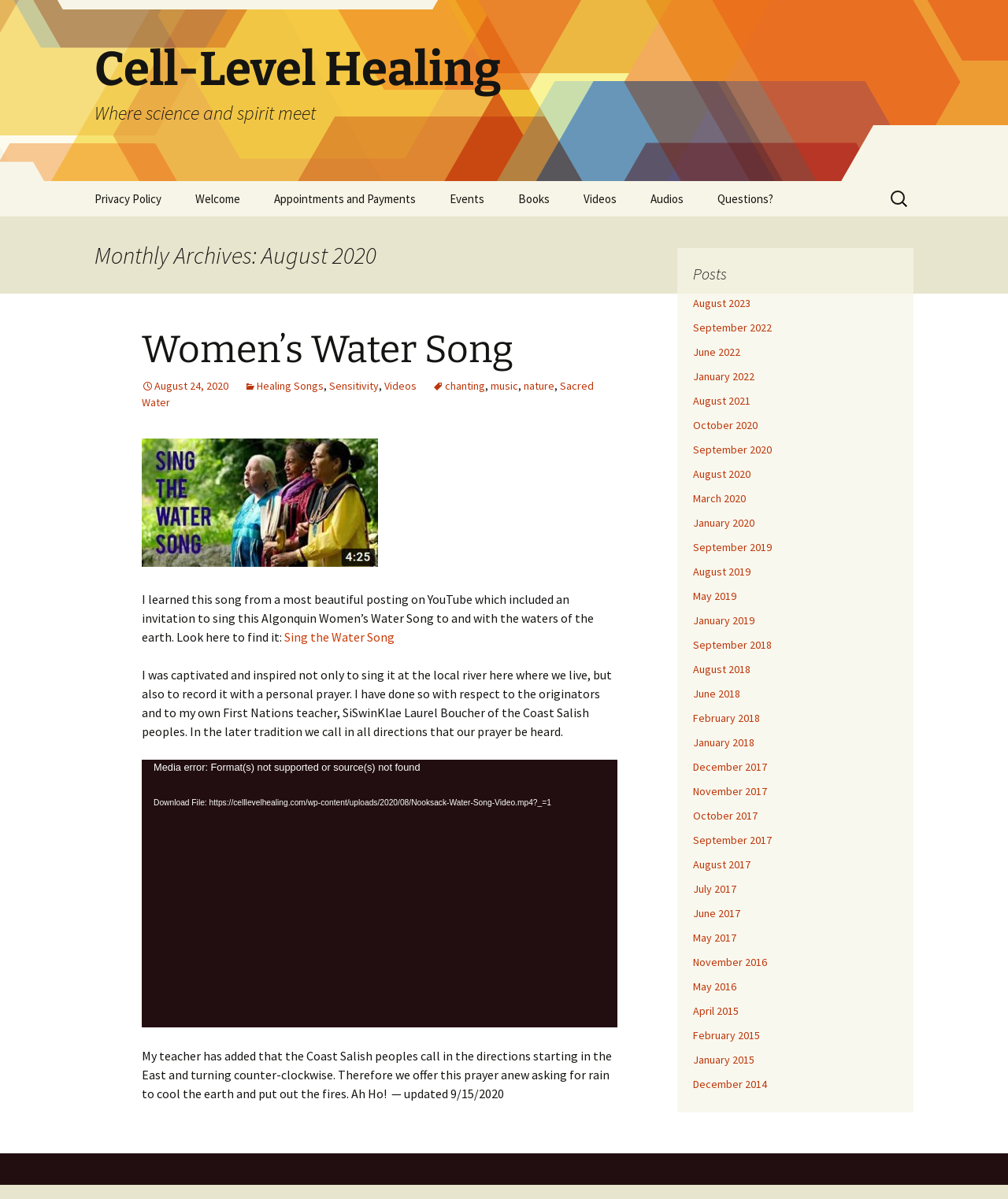Using the element description: "June 2022", determine the bounding box coordinates. The coordinates should be in the format [left, top, right, bottom], with values between 0 and 1.

[0.688, 0.288, 0.734, 0.299]